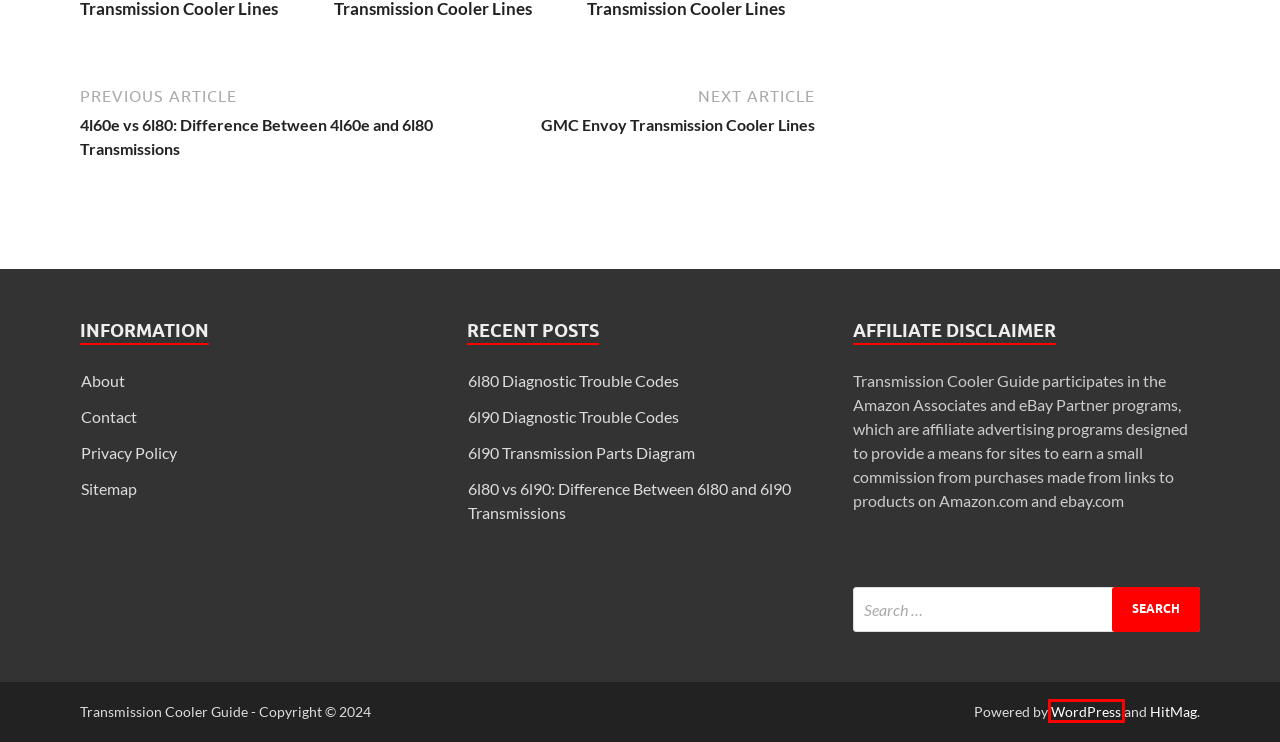Examine the screenshot of a webpage with a red bounding box around a UI element. Select the most accurate webpage description that corresponds to the new page after clicking the highlighted element. Here are the choices:
A. 6l90 Transmission Parts Diagram - Transmission Cooler Guide
B. 6l90 Diagnostic Trouble Codes - Transmission Cooler Guide
C. 4l60e Vs 6l80: Difference Between 4l60e And 6l80 Transmissions - Transmission Cooler Guide
D. 6l80 Vs 6l90: Difference Between 6l80 And 6l90 Transmissions - Transmission Cooler Guide
E. 6l80 Diagnostic Trouble Codes - Transmission Cooler Guide
F. About Transmission Cooler Guide - Transmission Cooler Guide
G. Privacy Policy - Transmission Cooler Guide
H. Blog Tool, Publishing Platform, and CMS – WordPress.org

H